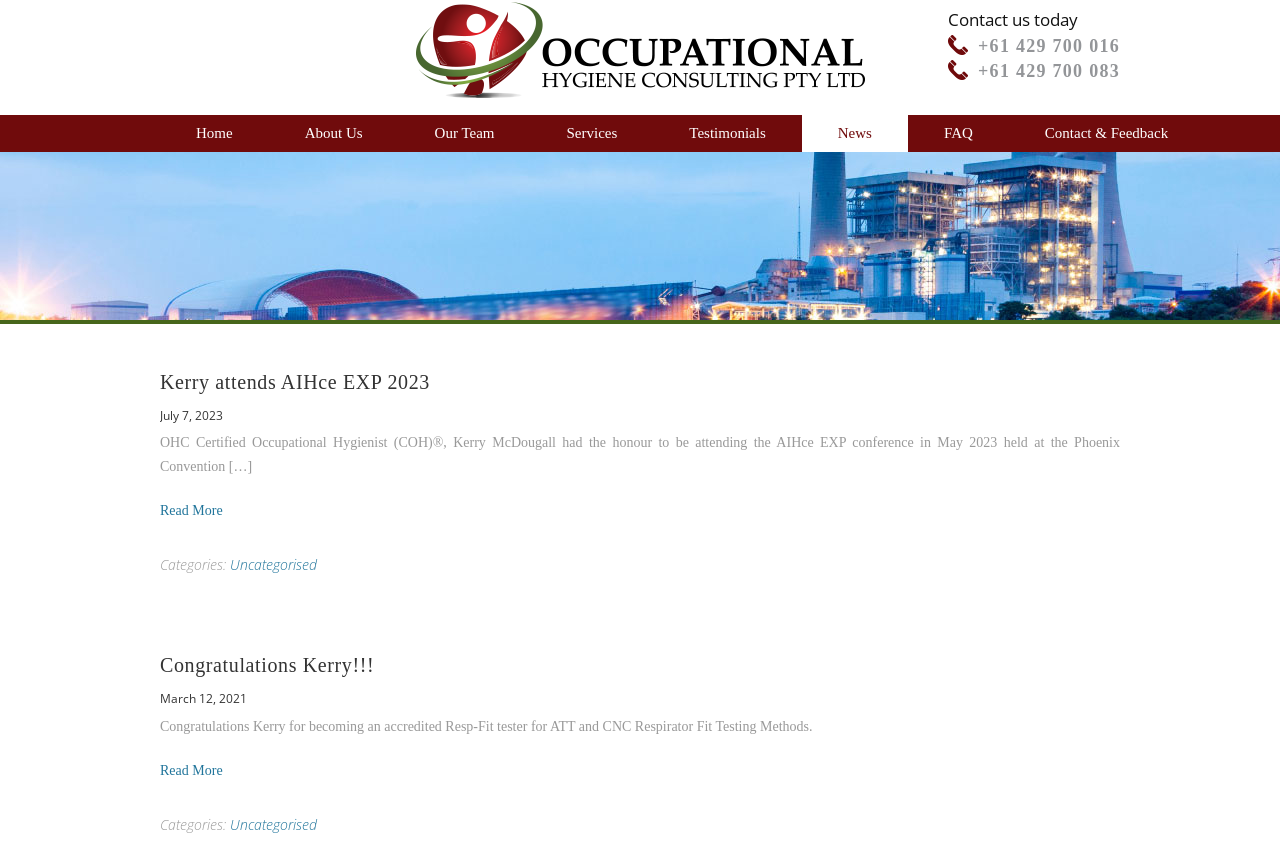Locate the bounding box coordinates of the clickable element to fulfill the following instruction: "Go to Home". Provide the coordinates as four float numbers between 0 and 1 in the format [left, top, right, bottom].

[0.125, 0.136, 0.21, 0.18]